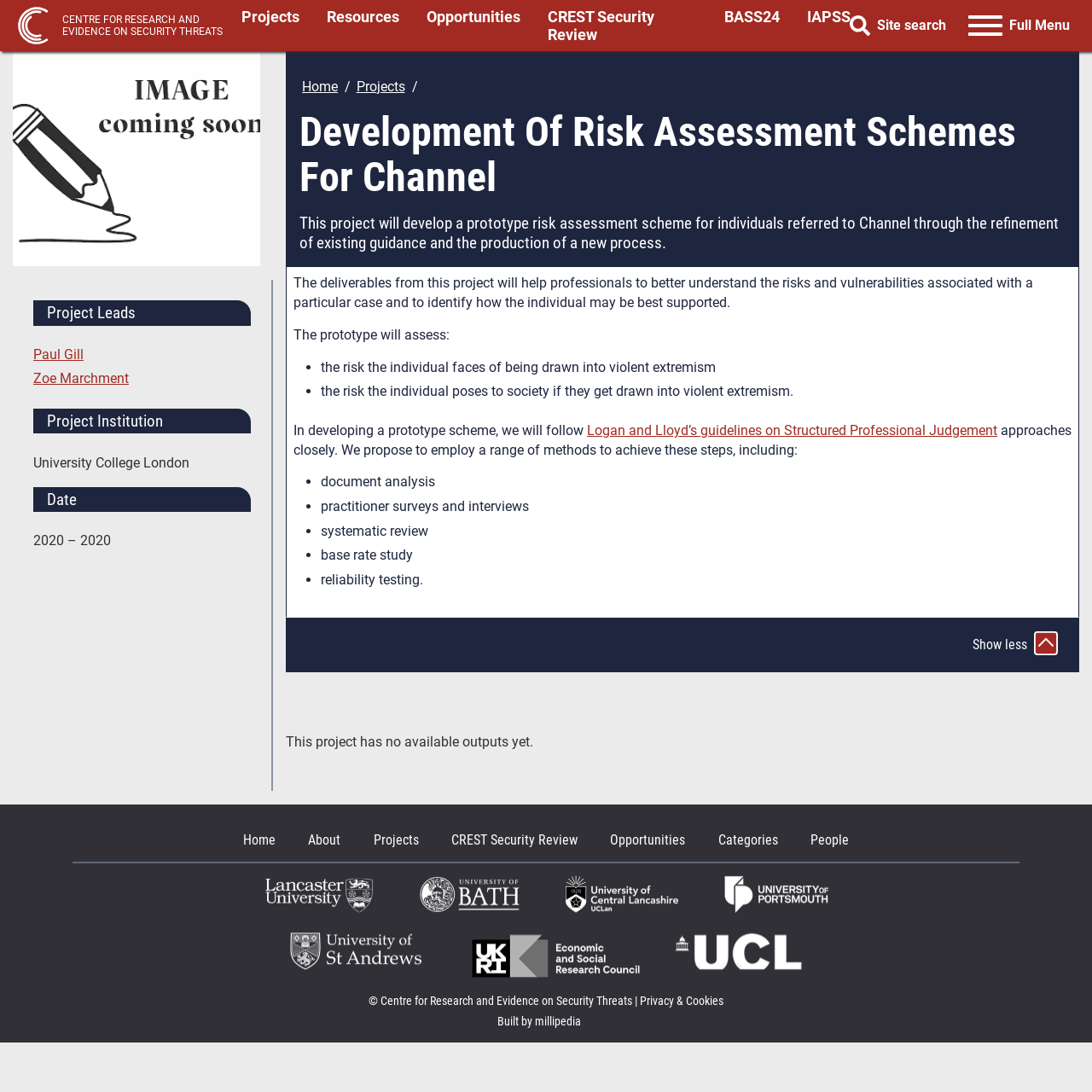Predict the bounding box coordinates of the area that should be clicked to accomplish the following instruction: "View the full menu". The bounding box coordinates should consist of four float numbers between 0 and 1, i.e., [left, top, right, bottom].

[0.879, 0.006, 0.988, 0.041]